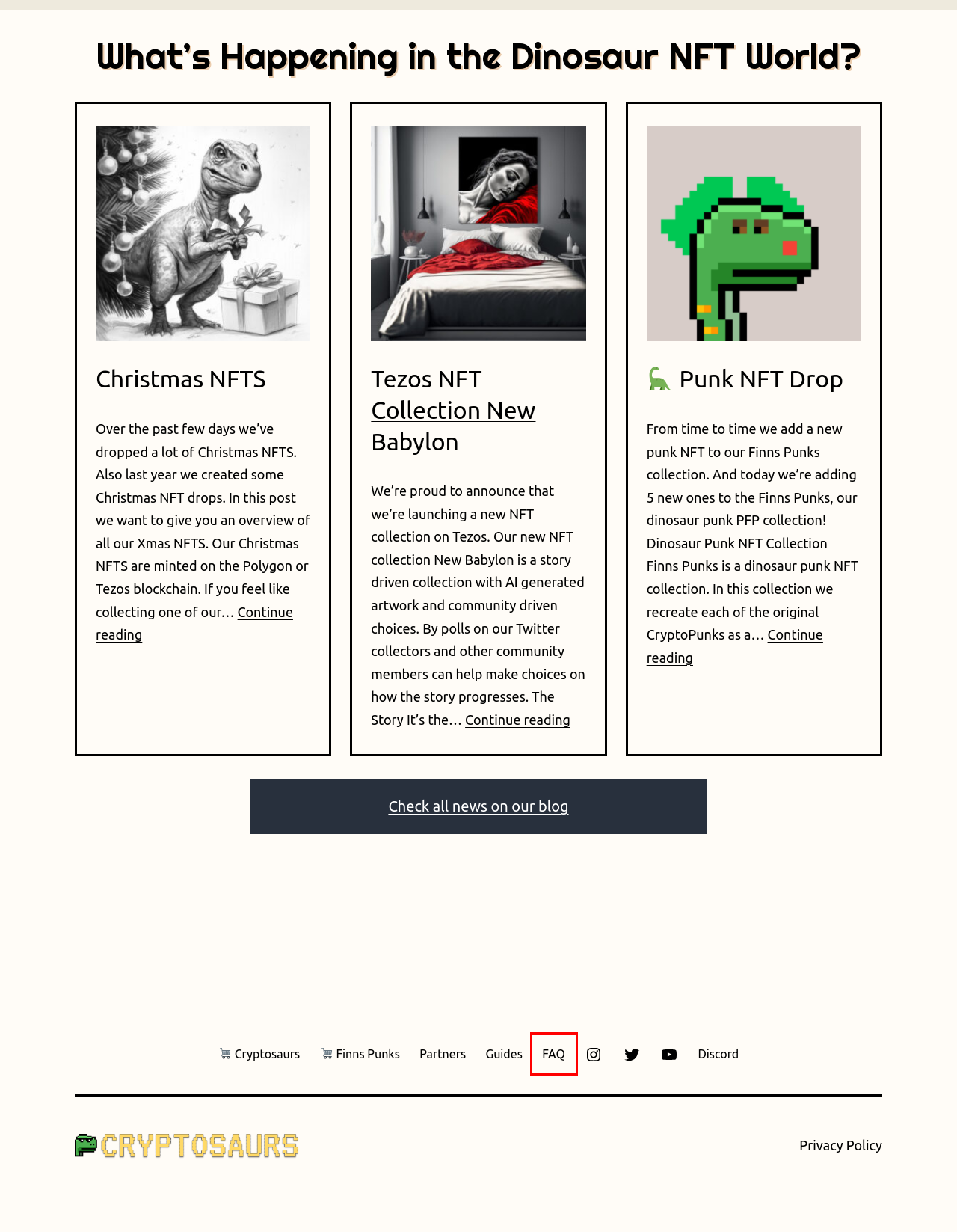Please examine the screenshot provided, which contains a red bounding box around a UI element. Select the webpage description that most accurately describes the new page displayed after clicking the highlighted element. Here are the candidates:
A. 🦕 Punk NFT Drop - Cryptosaurs
B. Our NFT Collections - Affordable NFT Collection - Cryptosaurs
C. Guides - Cryptosaurs
D. NFT Collaborations & Friends - Cryptosaurs
E. Christmas NFTS - Cryptosaurs
F. Privacy Policy - Cryptosaurs
G. Tezos NFT Collection New Babylon - Cryptosaurs
H. FAQ - Frequently Asked Questions - Cryptosaurs

H